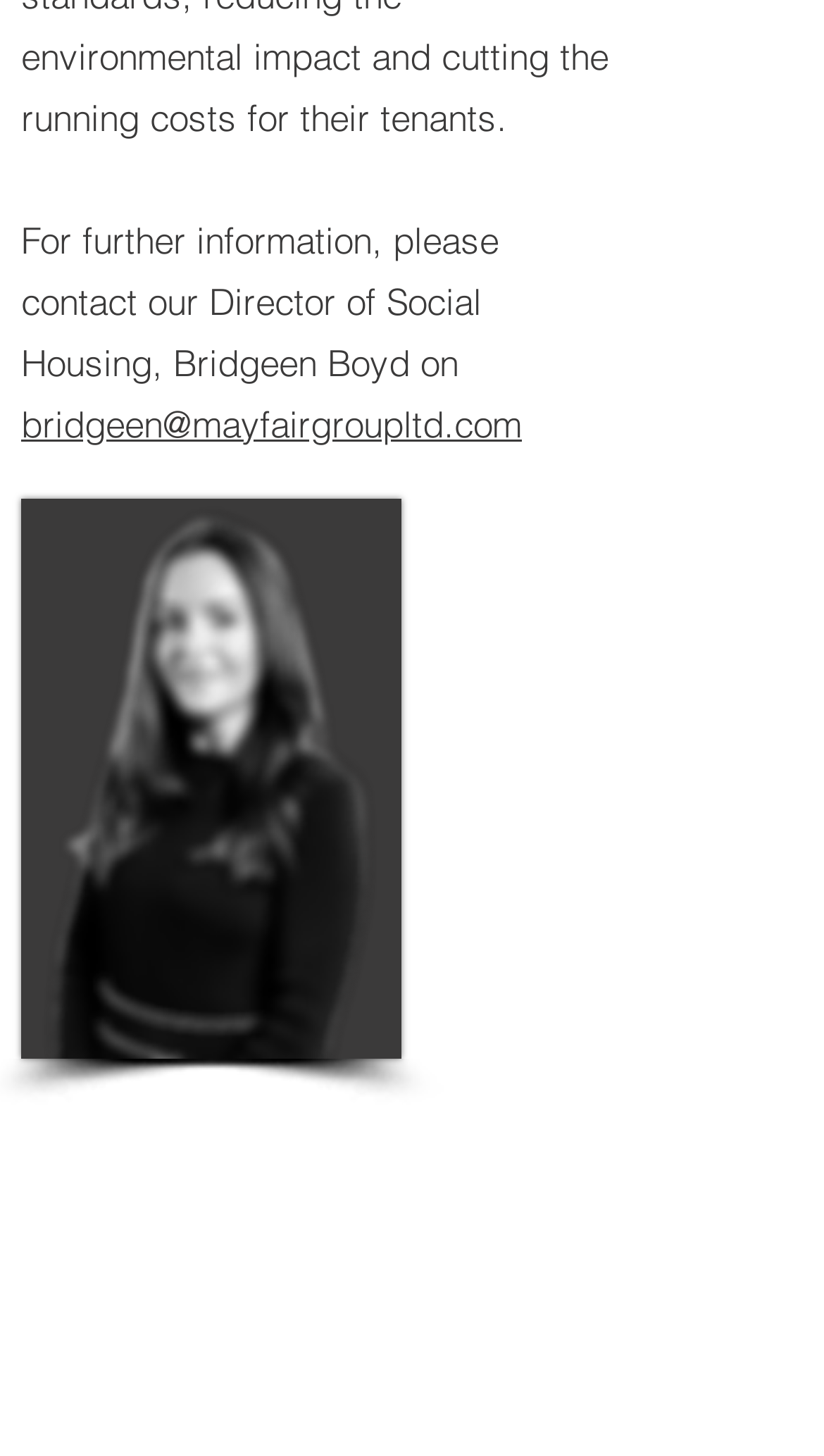Provide the bounding box coordinates of the UI element that matches the description: "aria-label="Twitter"".

[0.251, 0.927, 0.328, 0.97]